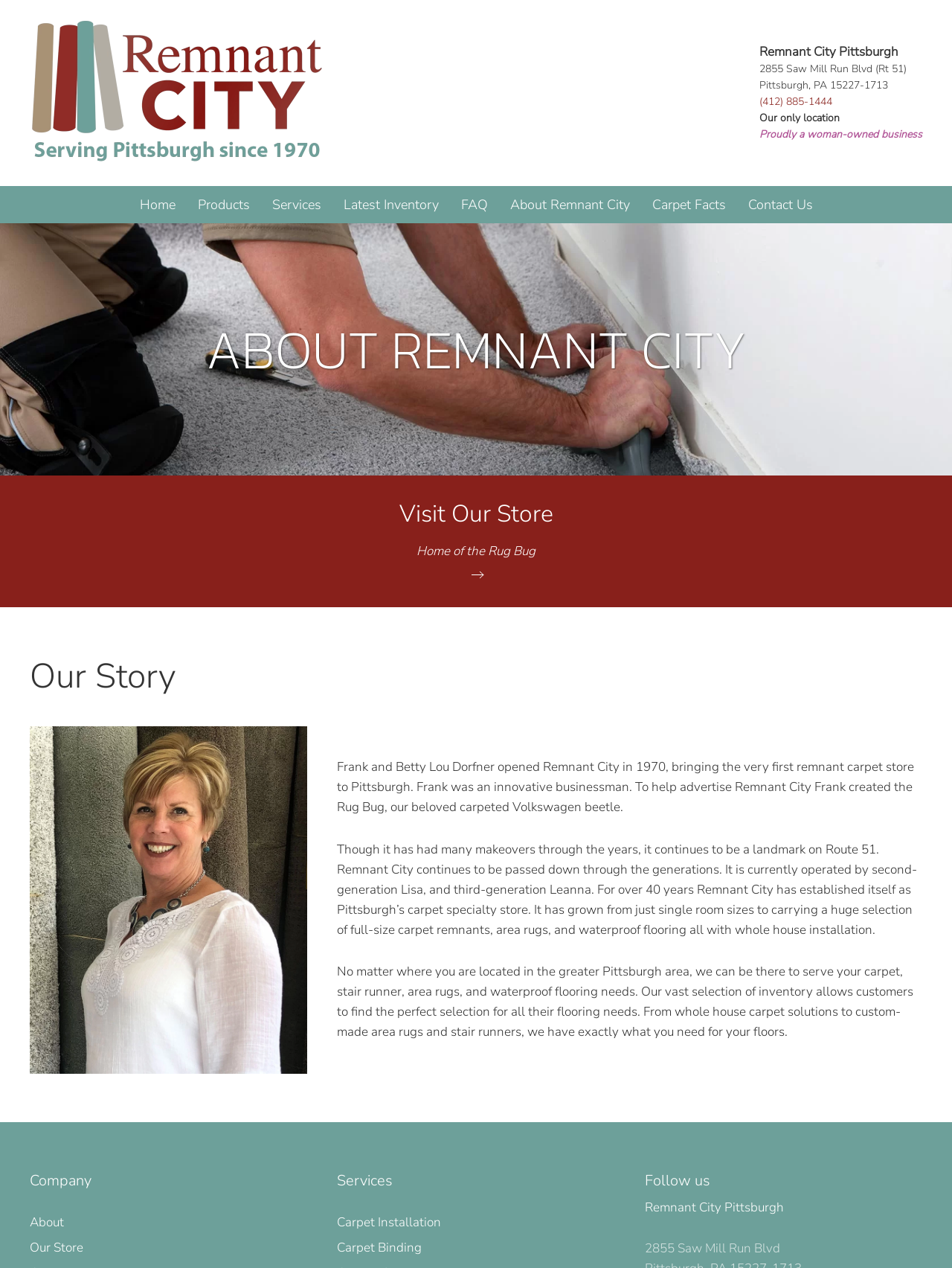Please identify the bounding box coordinates of the element's region that should be clicked to execute the following instruction: "Call (412) 885-1444". The bounding box coordinates must be four float numbers between 0 and 1, i.e., [left, top, right, bottom].

[0.798, 0.074, 0.874, 0.086]